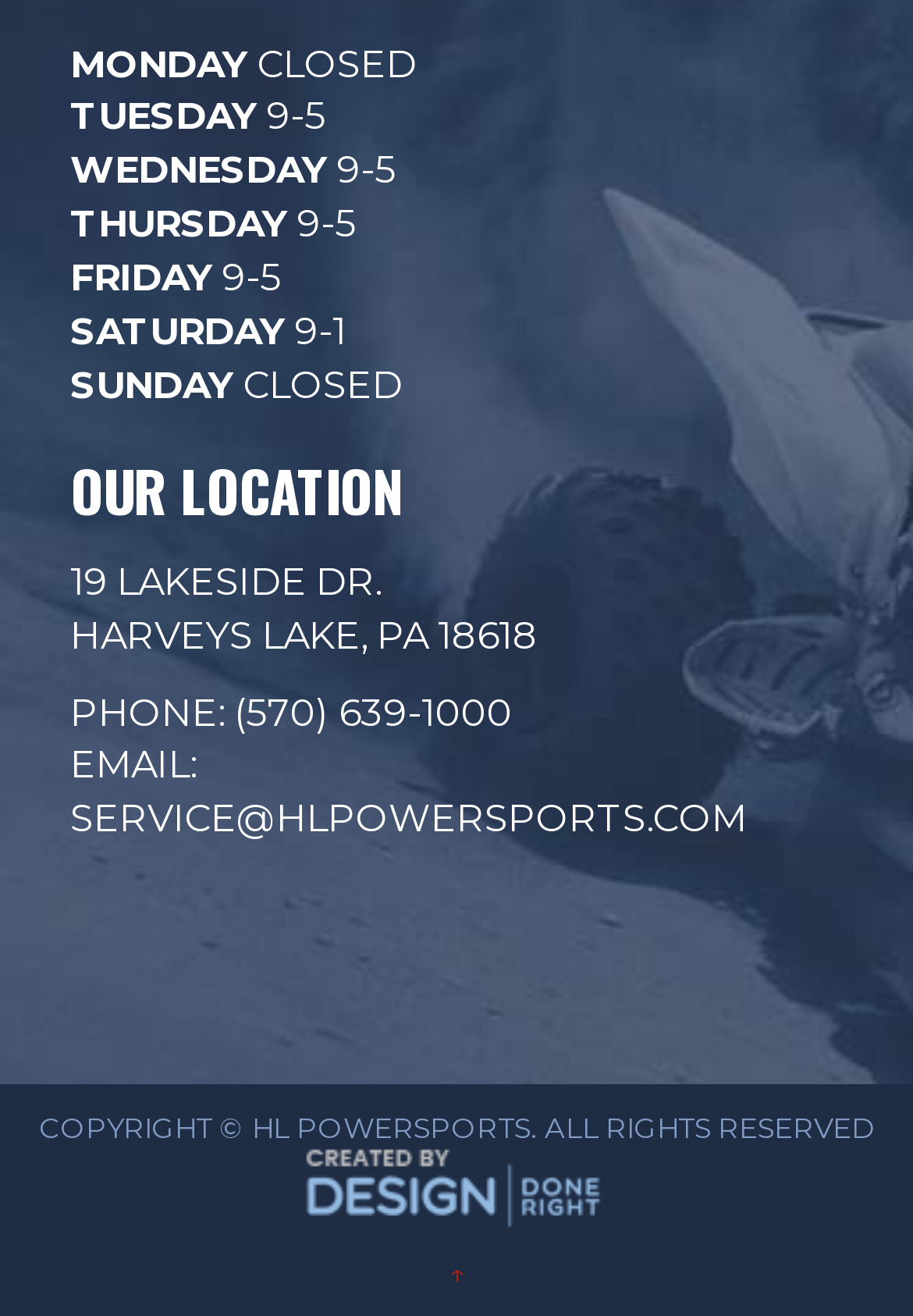What is the phone number of HL Powersports?
Using the image as a reference, answer with just one word or a short phrase.

(570) 639-1000